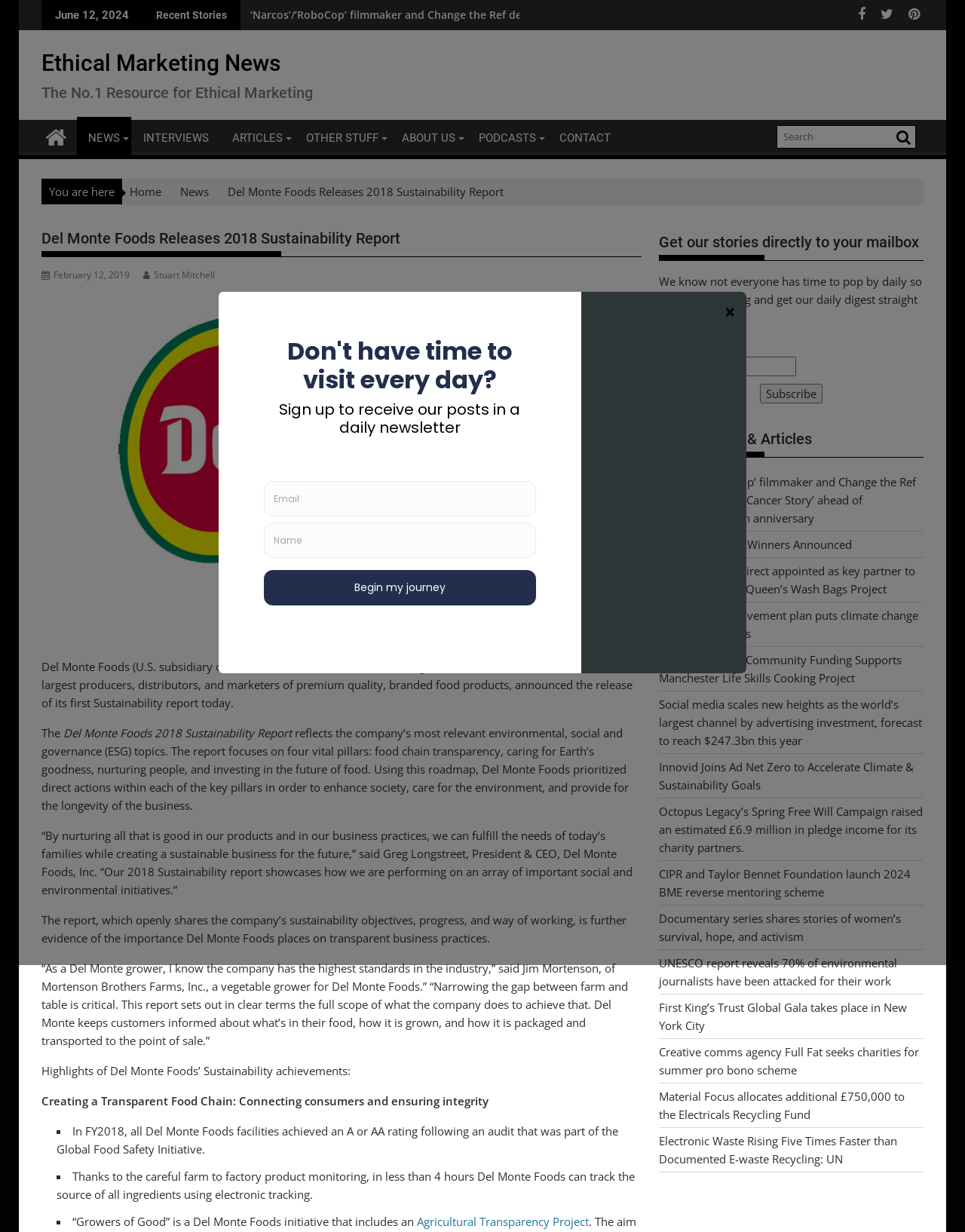Please find the bounding box coordinates of the element's region to be clicked to carry out this instruction: "Read the latest news".

[0.683, 0.385, 0.949, 0.426]